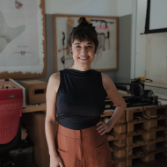Construct a detailed narrative about the image.

The image features Gabriela Agustini, who is the founder and co-director of Olabi, a social organization focused on technology, creativity, and social innovation in Brazil. She has a significant background in promoting diversity and inclusion within the tech sector, supported by major global philanthropic foundations such as the Ford Foundation and Open Society Foundations. Beyond her organizational work, Gabriela teaches a course on Culture and Technology in a cultural management MBA program at Candido Mendes University in Rio de Janeiro. She is also an active curator of events related to this field and serves on the board of several civil society organizations. Notably, she co-organized the "De Baixo para Cima" collection and hosts the reality show "Conexão Maker," which highlights emerging technologies and their social impact through broadcasts on Canal Futura, an educational television channel in Brazil. In the image, she is depicted in a creative workspace, exuding confidence and enthusiasm for her innovative pursuits.